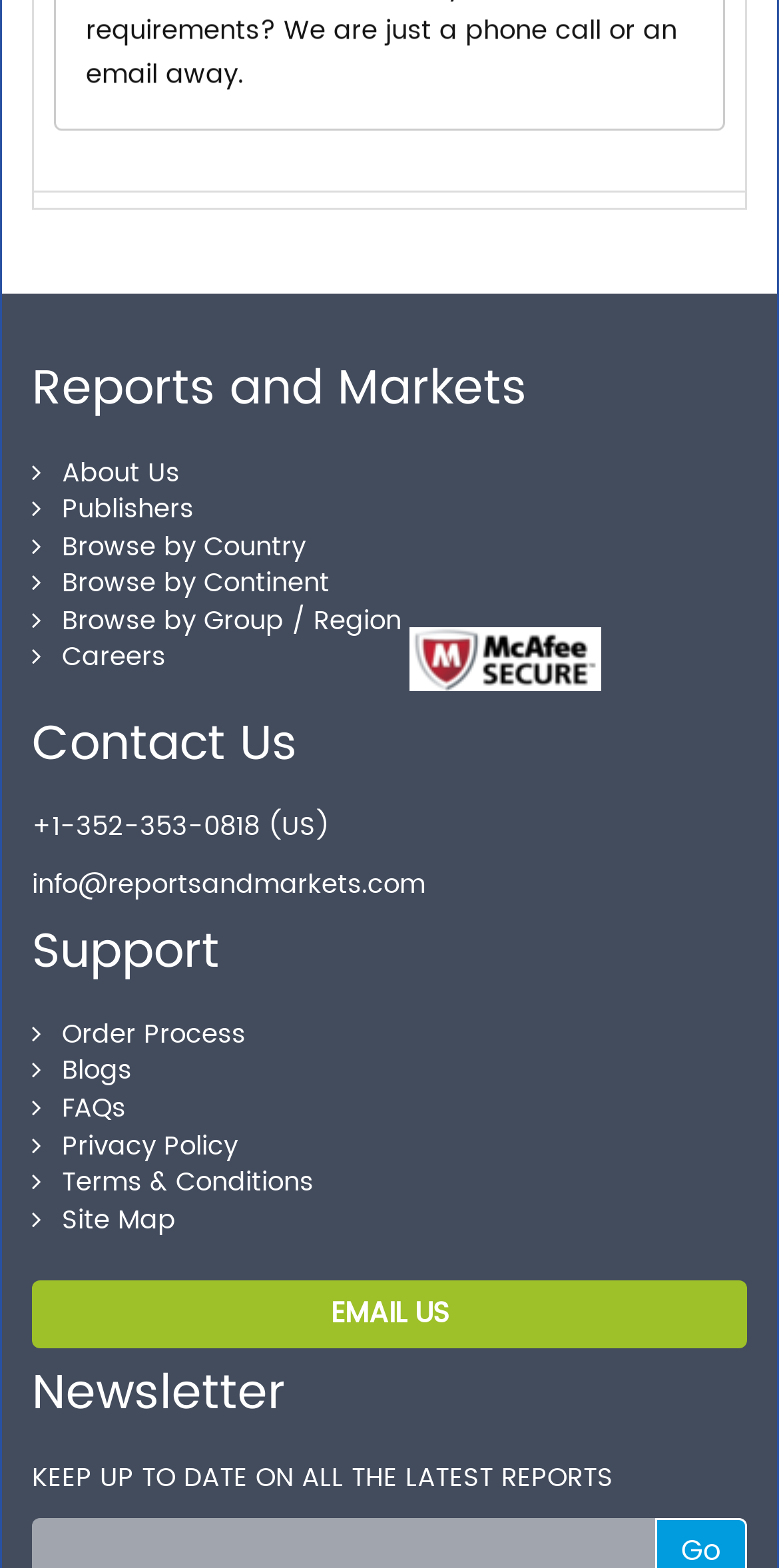What is the purpose of the secure checkout?
Kindly answer the question with as much detail as you can.

The purpose of the secure checkout can be found in the heading element with the text 'Secure Checkout' at the top of the webpage, which is described as 'Shop without being worried about safety & security of your transactions'.